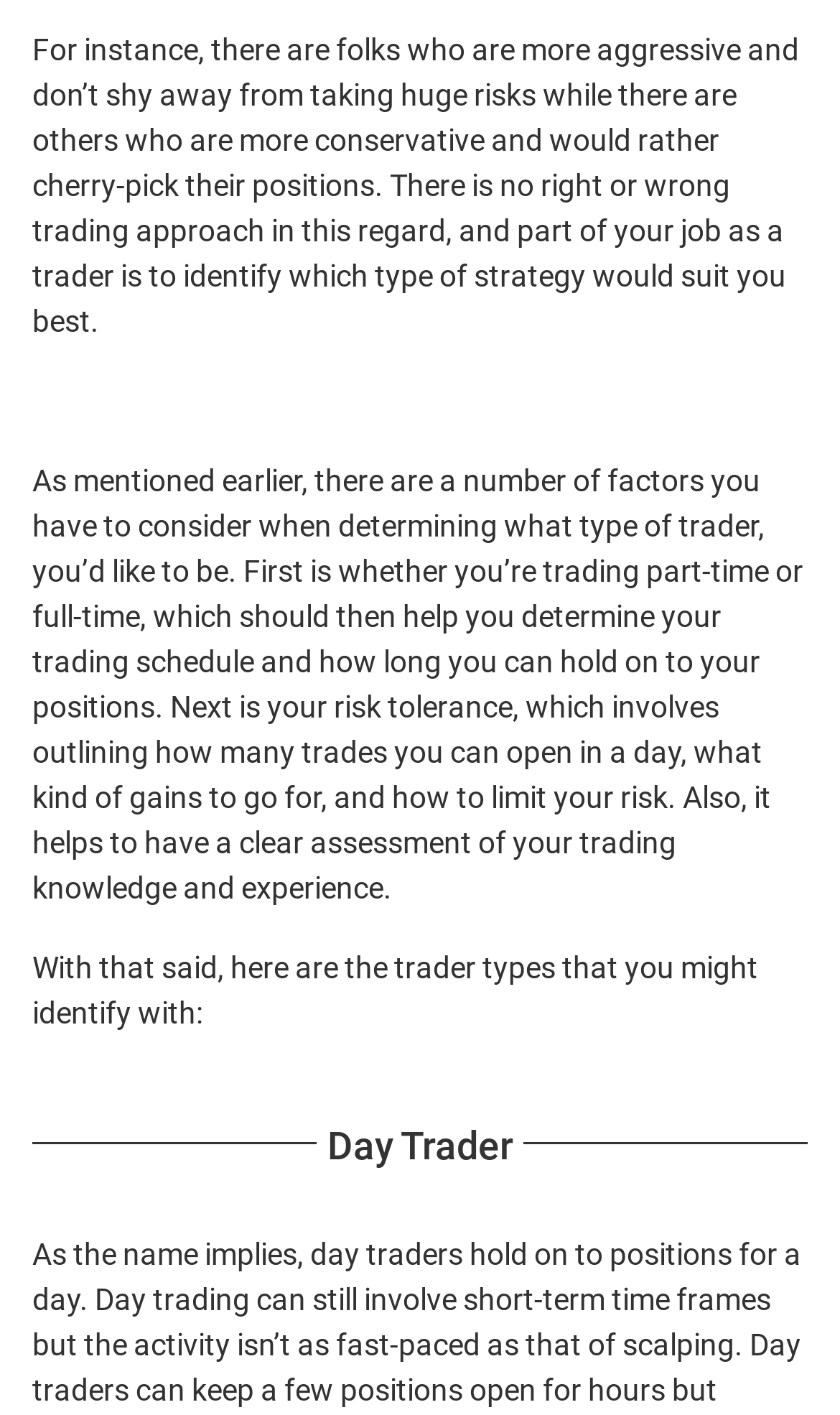Please answer the following question using a single word or phrase: 
What is the time zone for easyMarkets' chat support?

GMT +2